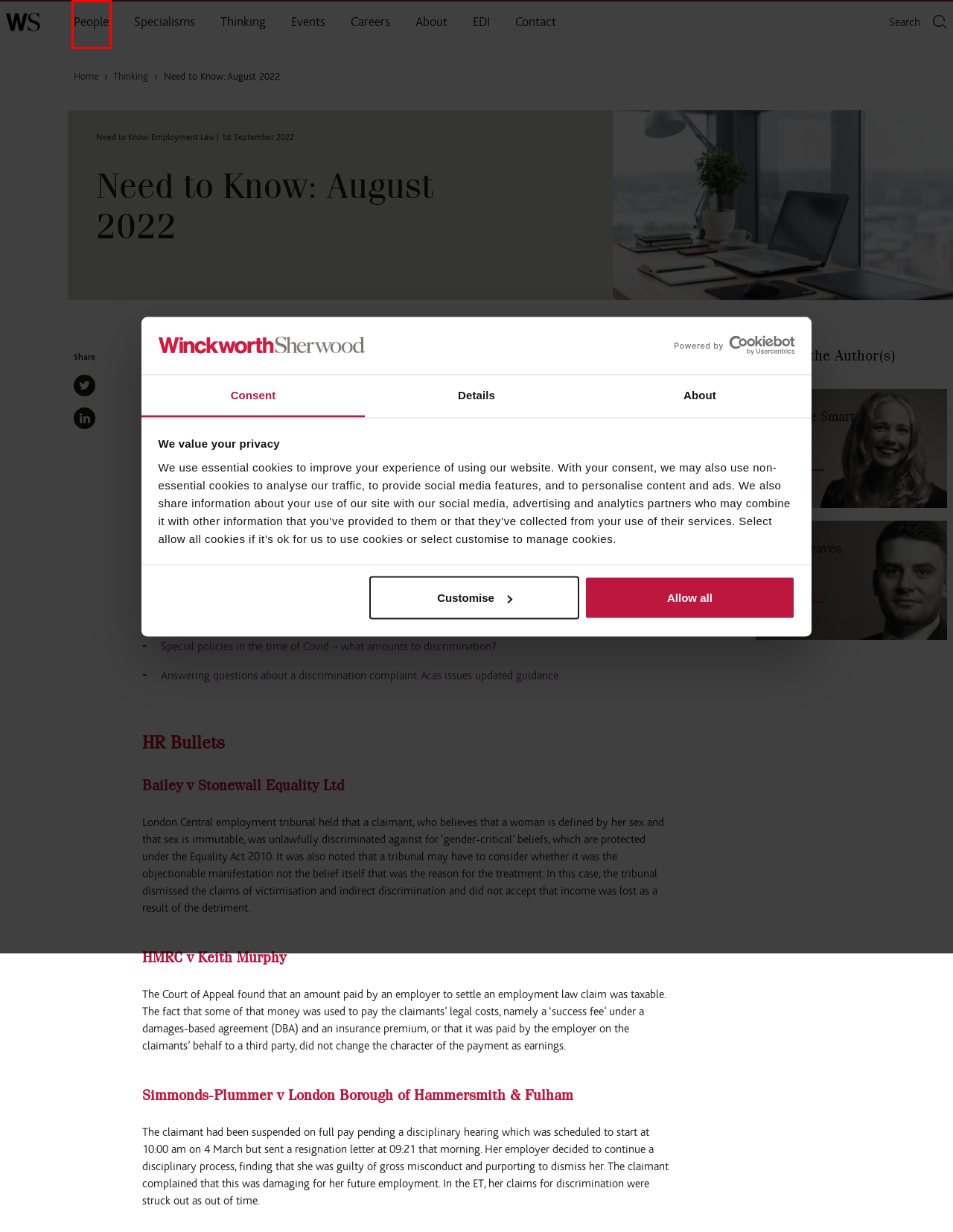You have received a screenshot of a webpage with a red bounding box indicating a UI element. Please determine the most fitting webpage description that matches the new webpage after clicking on the indicated element. The choices are:
A. Real Estate Finance and Investment | Regulatory Advice | Finance Structures | Winckworth Sherwood
B. Banking & Finance - Winckworth Sherwood LLP
C. Social Impact Bonds Advice | Winckworth Sherwood
D. ESG Advisory - Winckworth Sherwood LLP
E. Family Law Solicitors | Winckworth Sherwood
F. Care and Supported Housing | Extra Care Housing | Housing for Older People | Winckworth Sherwood
G. People - Winckworth Sherwood LLP
H. Workplace Mediation - Winckworth Sherwood LLP

G